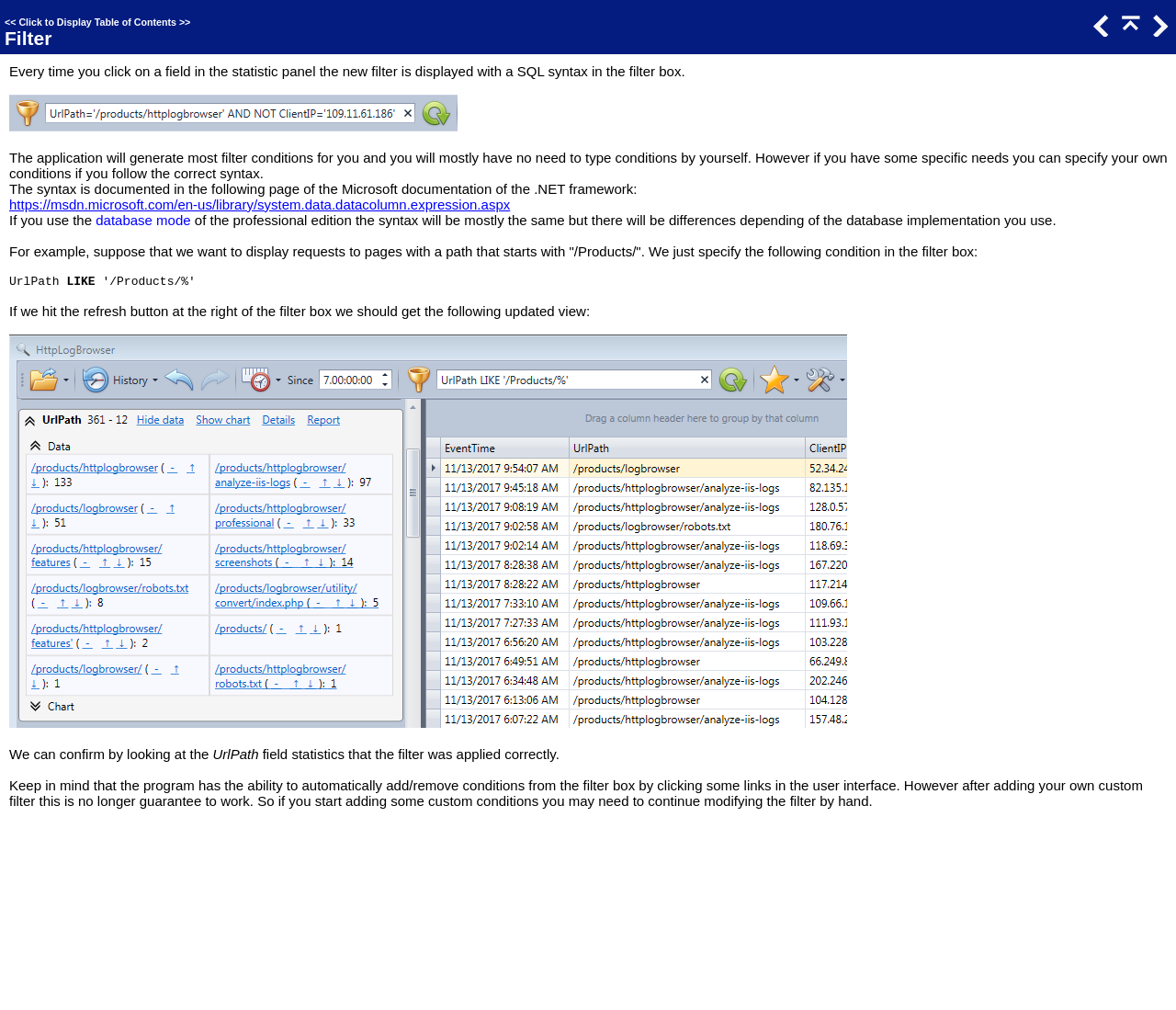Find the bounding box of the UI element described as: "title="Next Topic"". The bounding box coordinates should be given as four float values between 0 and 1, i.e., [left, top, right, bottom].

[0.974, 0.024, 0.996, 0.039]